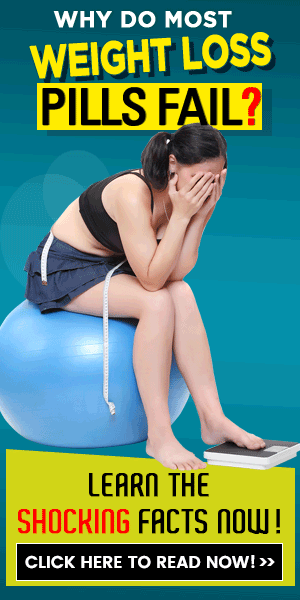Please answer the following question as detailed as possible based on the image: 
What is the dominant color scheme in the background?

The background of the image features a calming color scheme, with shades of blue and green dominating the visual space, which contrasts with the bold and attention-grabbing text in the foreground.